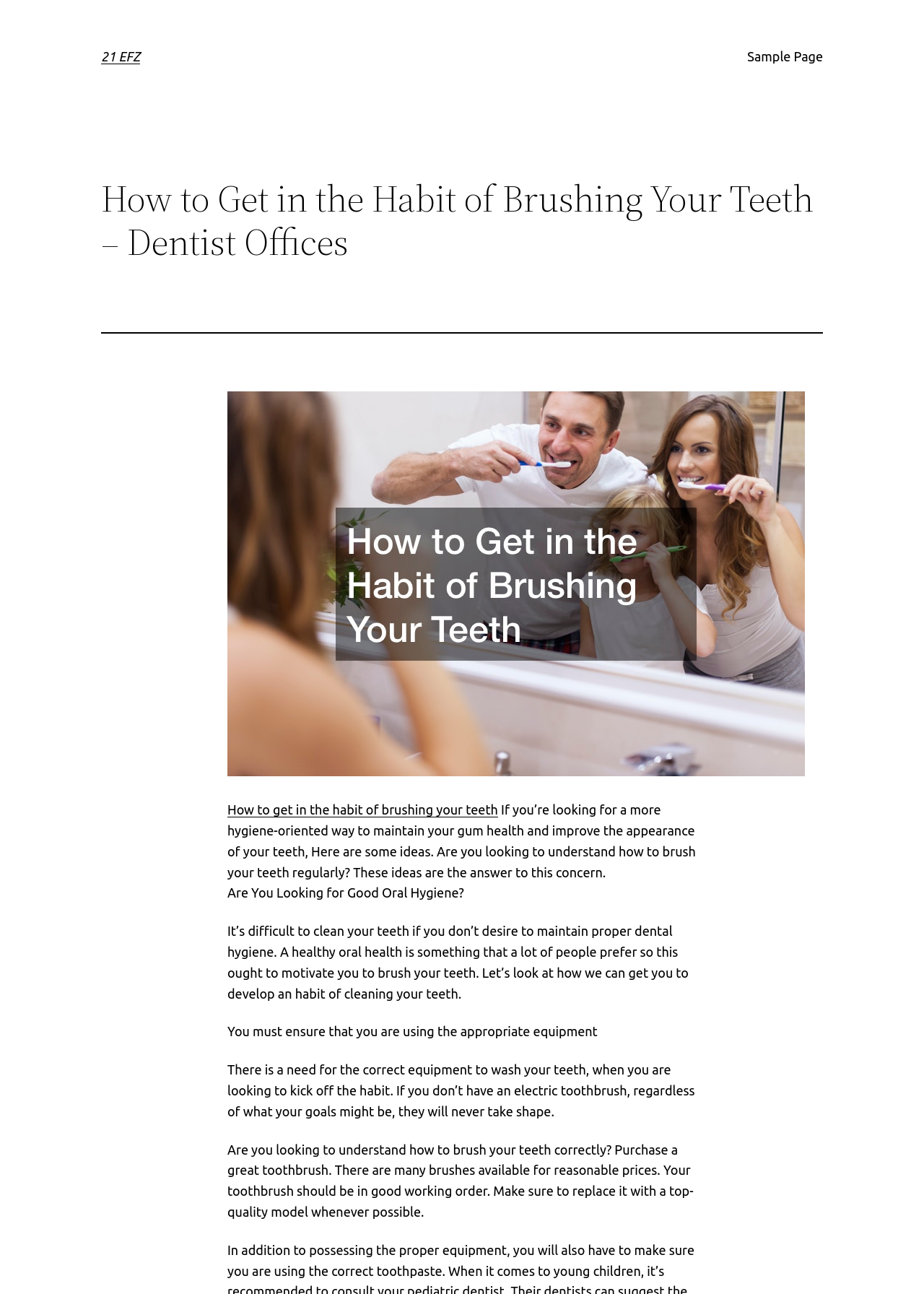Why is it important to replace toothbrushes?
We need a detailed and meticulous answer to the question.

The webpage suggests that toothbrushes should be replaced with top-quality models whenever possible to ensure they remain in good working order, which is important for effective dental hygiene.